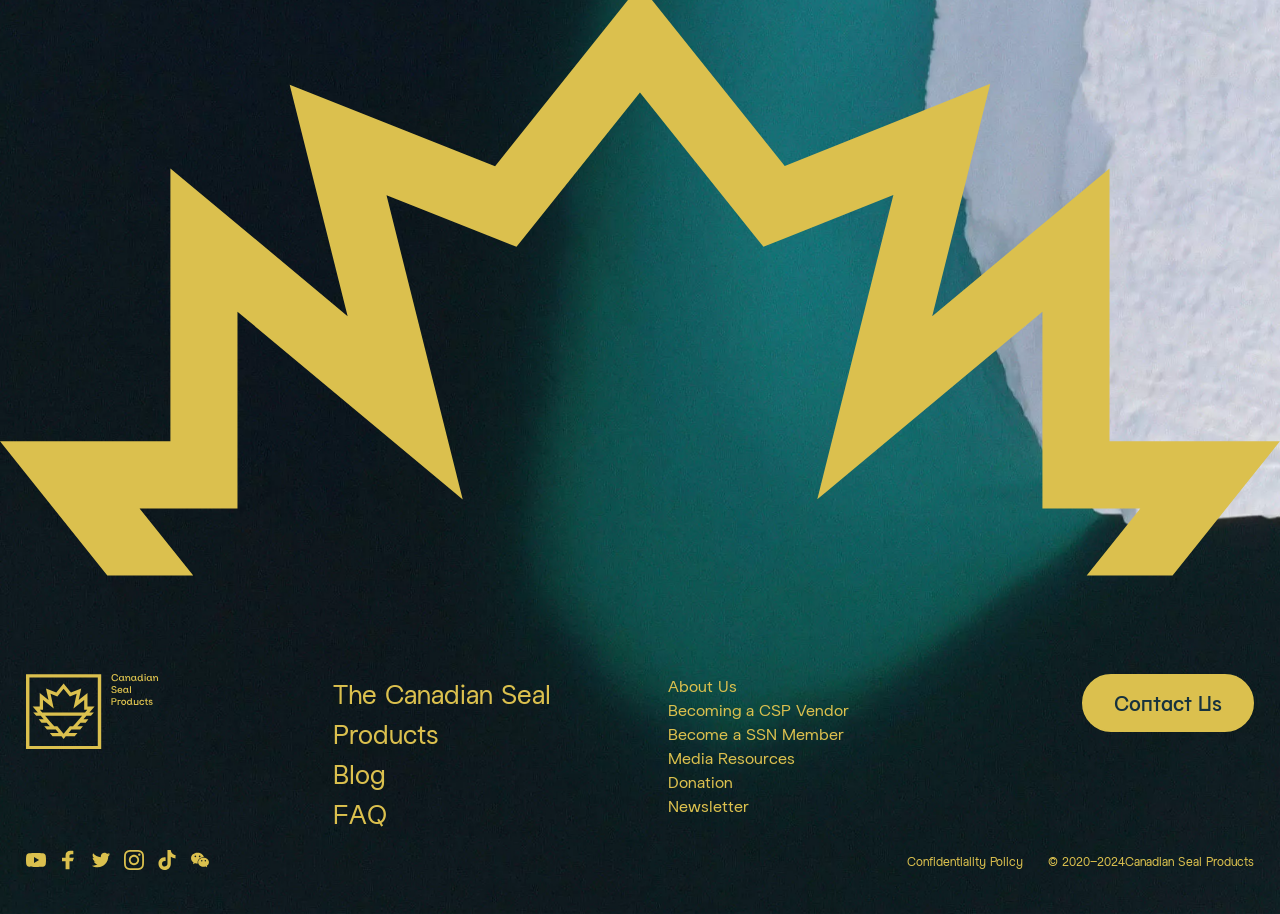Please answer the following question using a single word or phrase: 
What is the copyright year of the website?

2020-2024